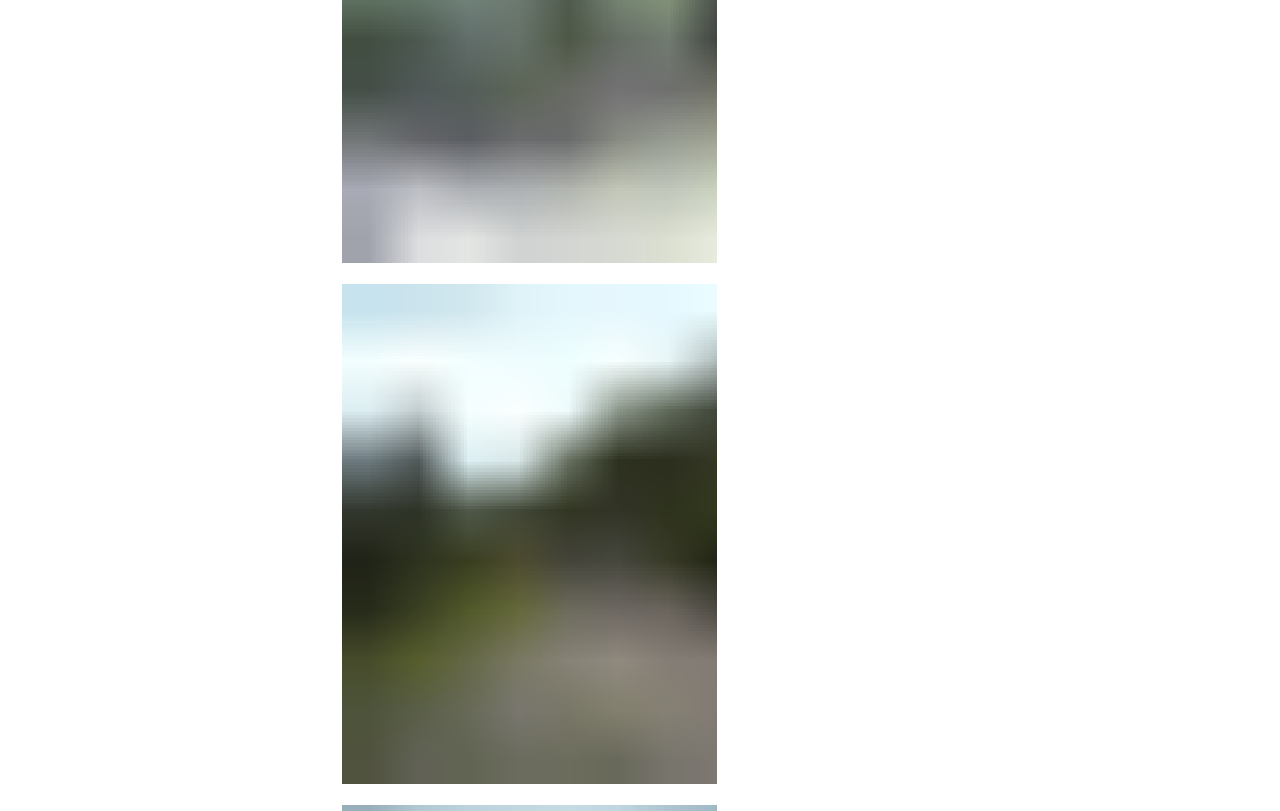What is the date of the second post?
Provide a concise answer using a single word or phrase based on the image.

Aug 15, 2009